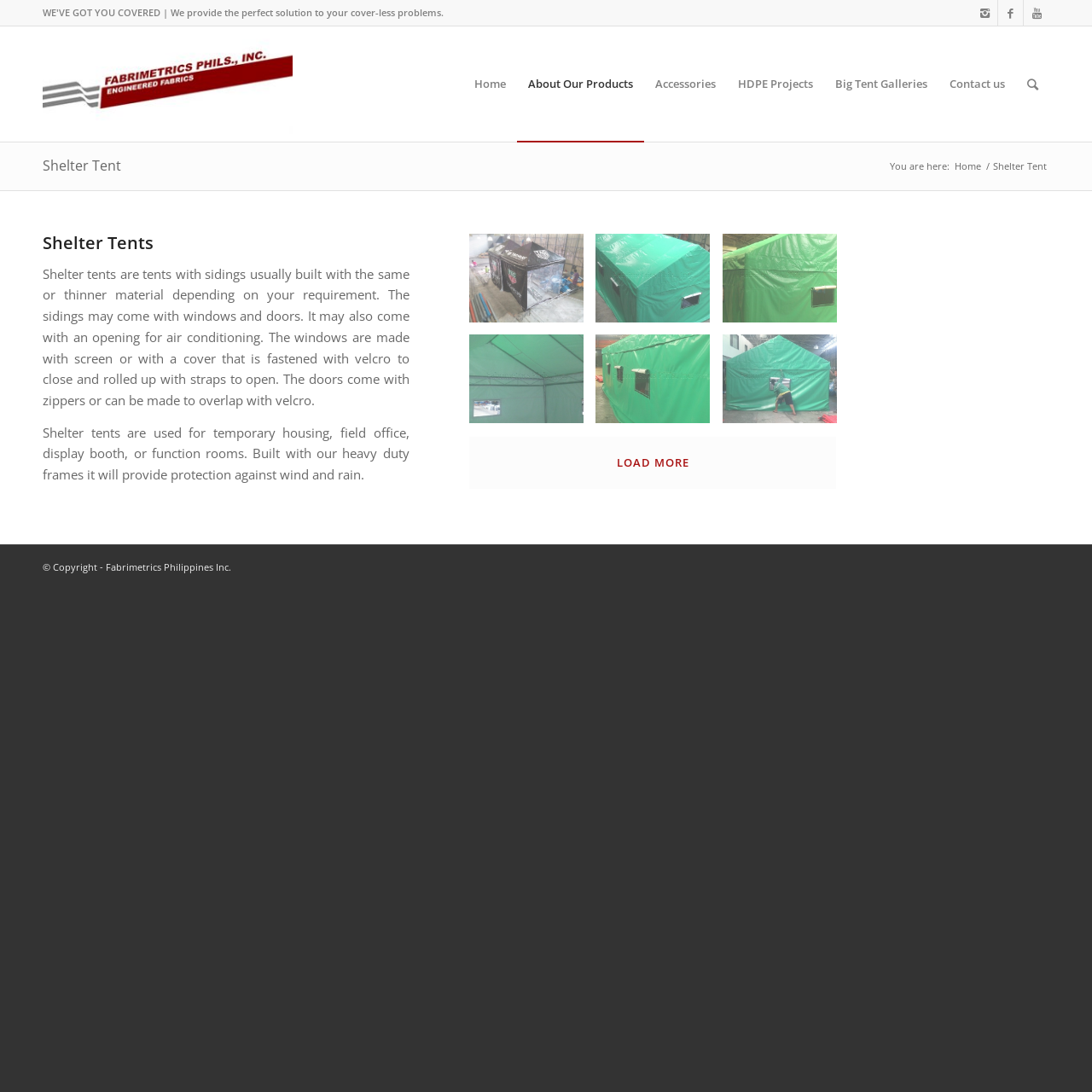What is the purpose of shelter tents?
Give a detailed and exhaustive answer to the question.

The purpose of shelter tents can be found in the main content section of the webpage, where it is described as being used for temporary housing, field office, display booth, or function rooms.